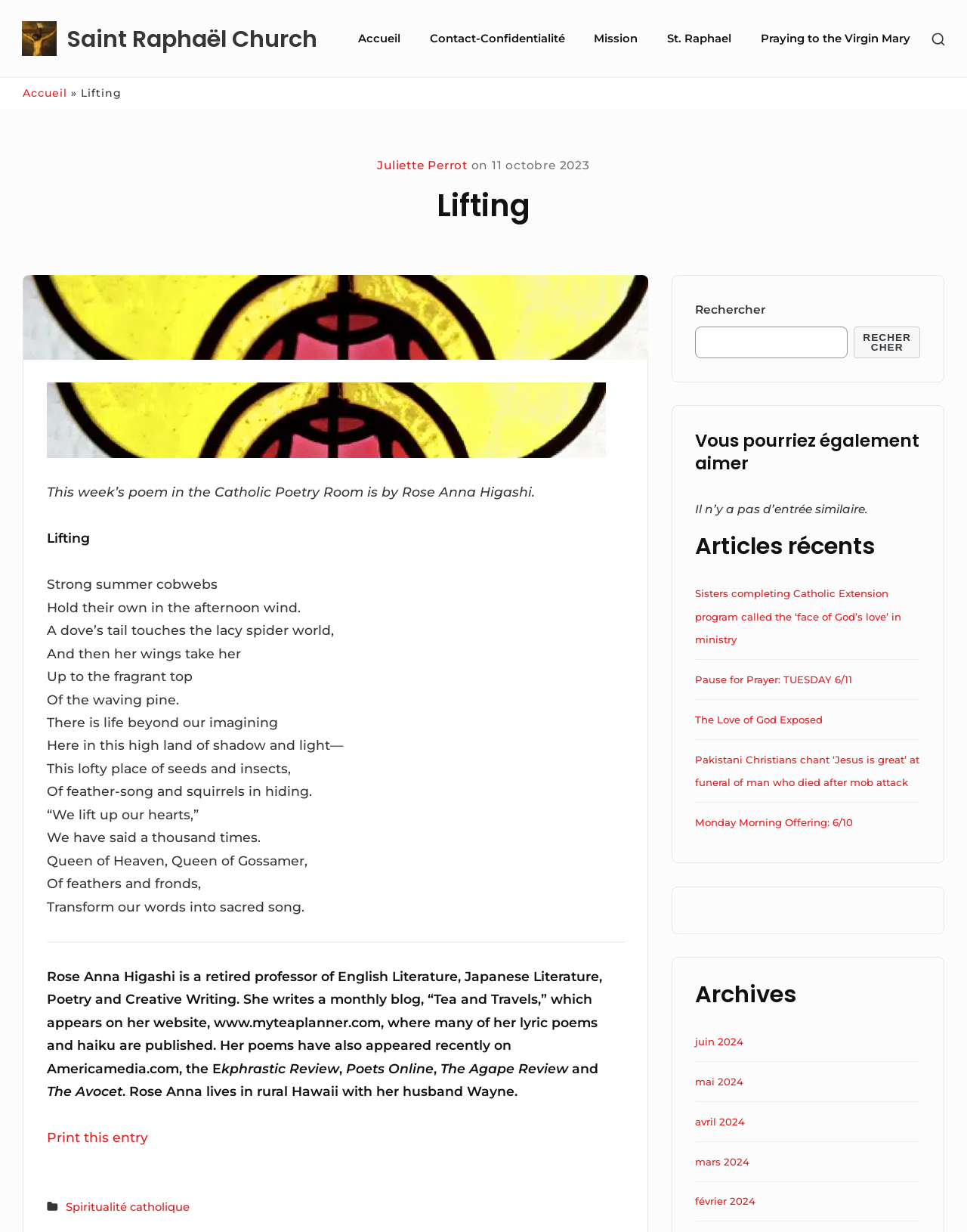Please identify the bounding box coordinates of the element I should click to complete this instruction: 'Search for something'. The coordinates should be given as four float numbers between 0 and 1, like this: [left, top, right, bottom].

[0.719, 0.265, 0.876, 0.291]